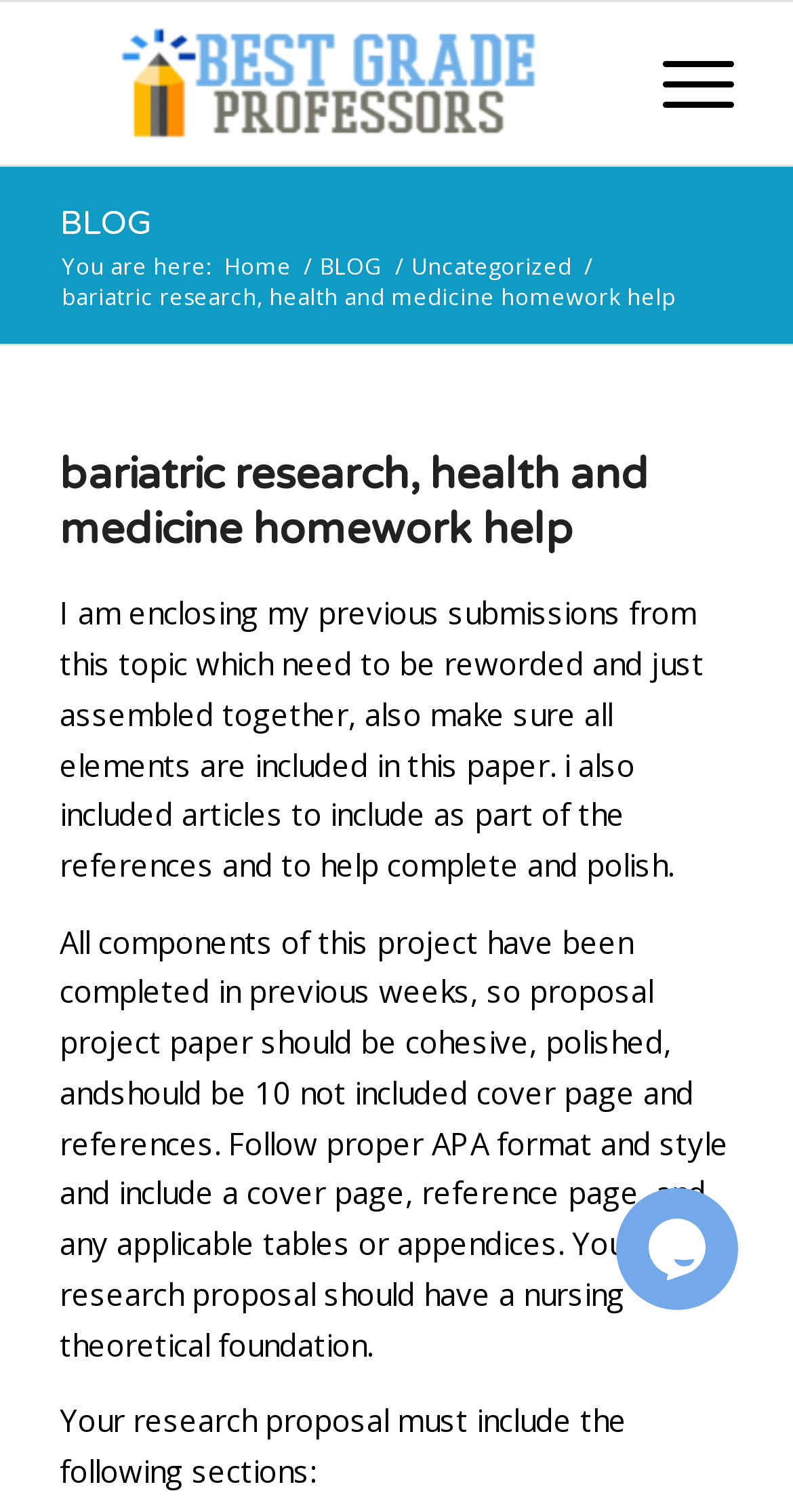Observe the image and answer the following question in detail: What is the purpose of the research proposal?

The purpose of the research proposal can be inferred from the static text 'Your research proposal should have a nursing theoretical foundation.' which is part of the instructions on the webpage.